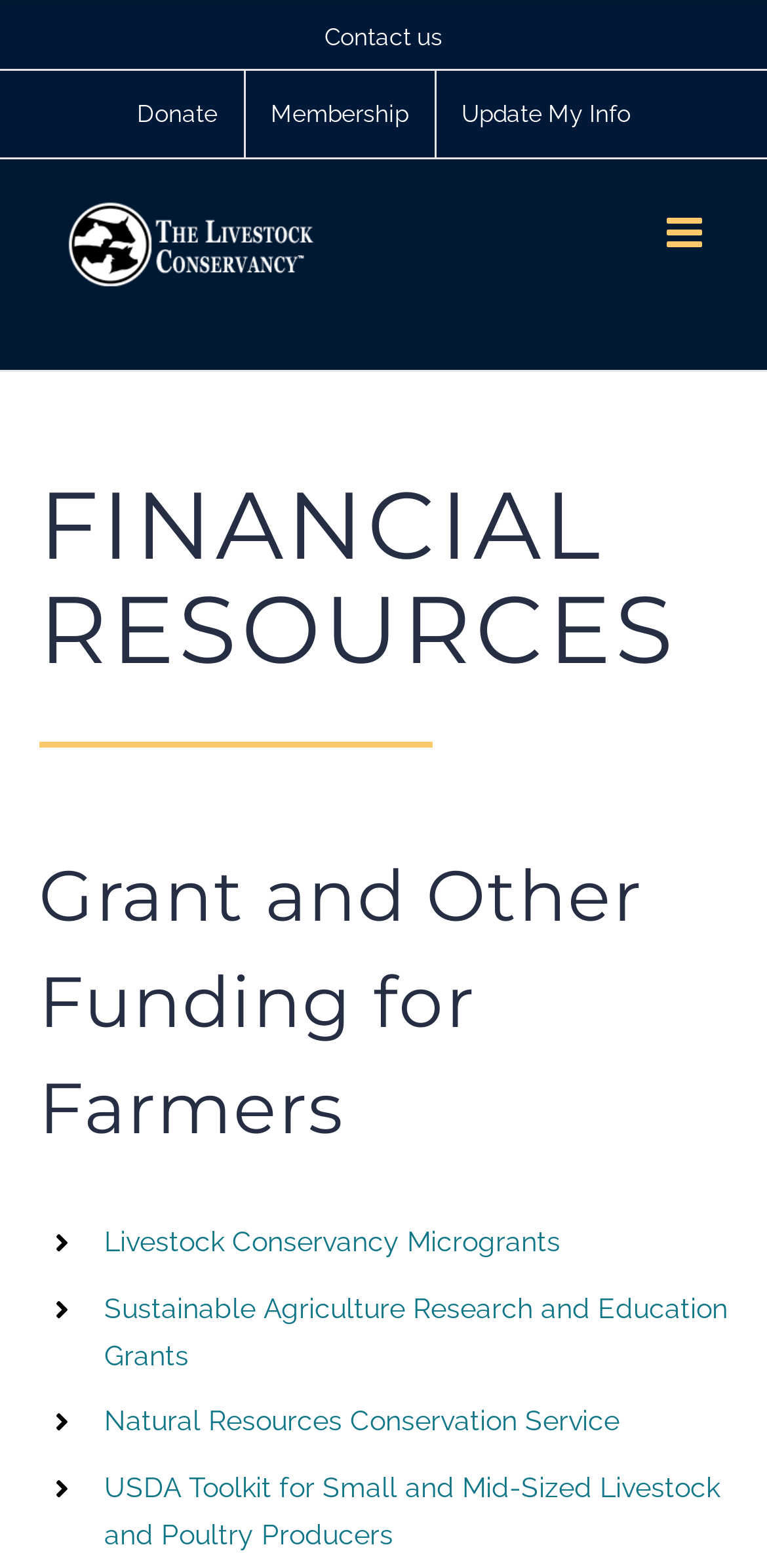What type of funding is available for farmers?
Please use the image to deliver a detailed and complete answer.

Based on the webpage, it is clear that the webpage provides information about funding opportunities for farmers. The heading 'Grant and Other Funding for Farmers' suggests that the webpage offers information about different types of funding available to farmers.